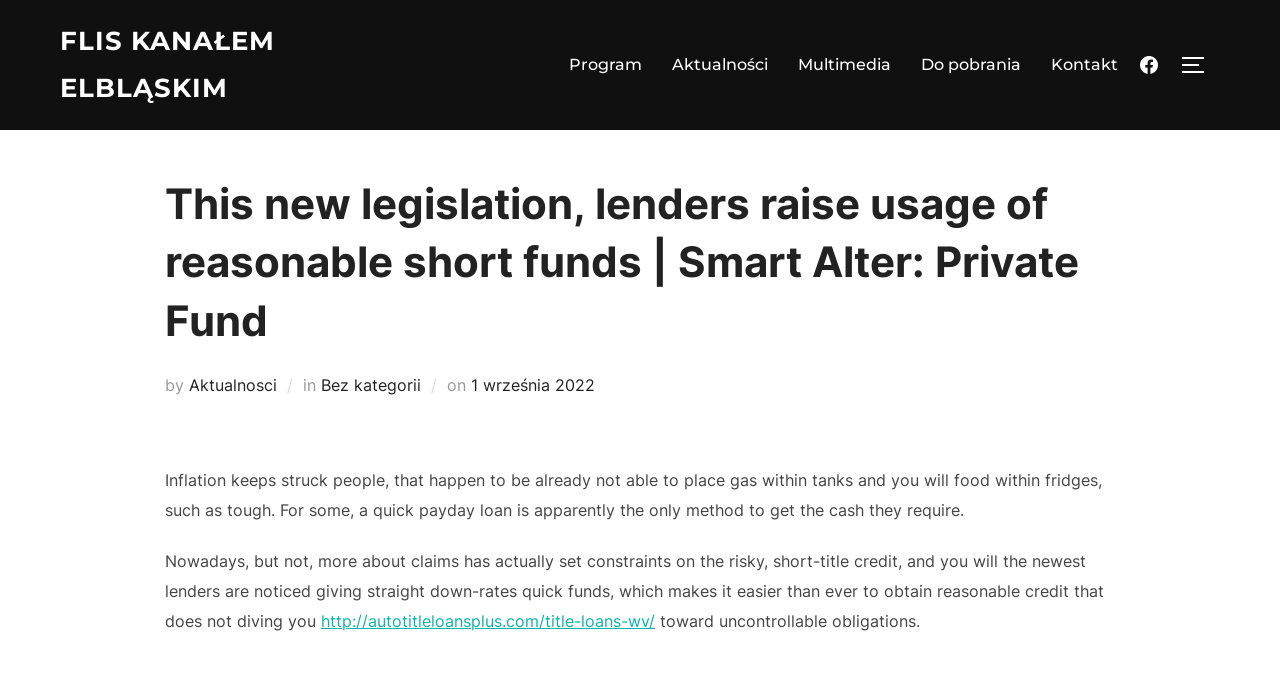Please specify the bounding box coordinates of the area that should be clicked to accomplish the following instruction: "Toggle the sidebar and navigation". The coordinates should consist of four float numbers between 0 and 1, i.e., [left, top, right, bottom].

[0.922, 0.063, 0.953, 0.128]